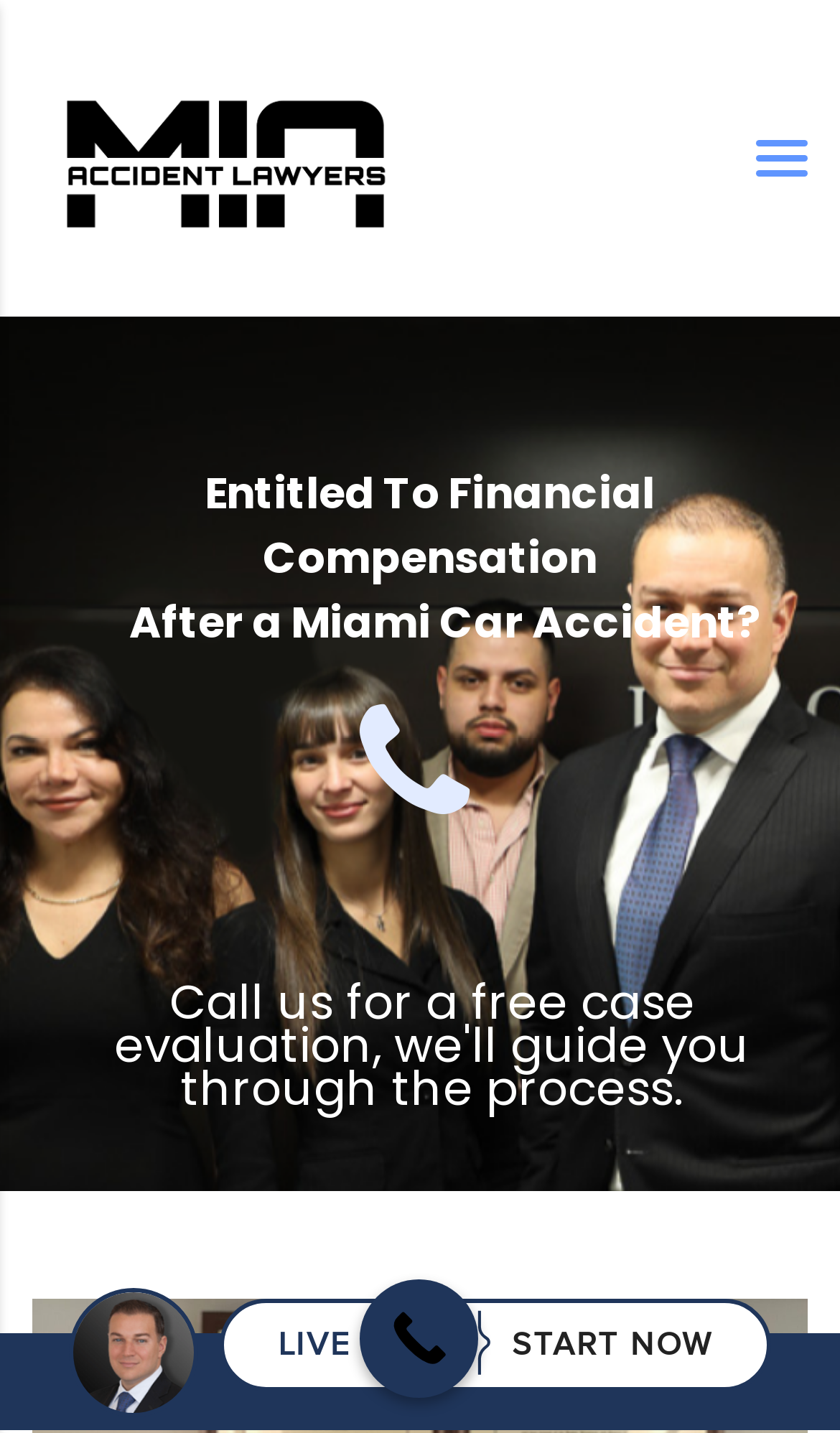Using the webpage screenshot and the element description 305-680-5161, determine the bounding box coordinates. Specify the coordinates in the format (top-left x, top-left y, bottom-right x, bottom-right y) with values ranging from 0 to 1.

[0.428, 0.893, 0.569, 0.975]